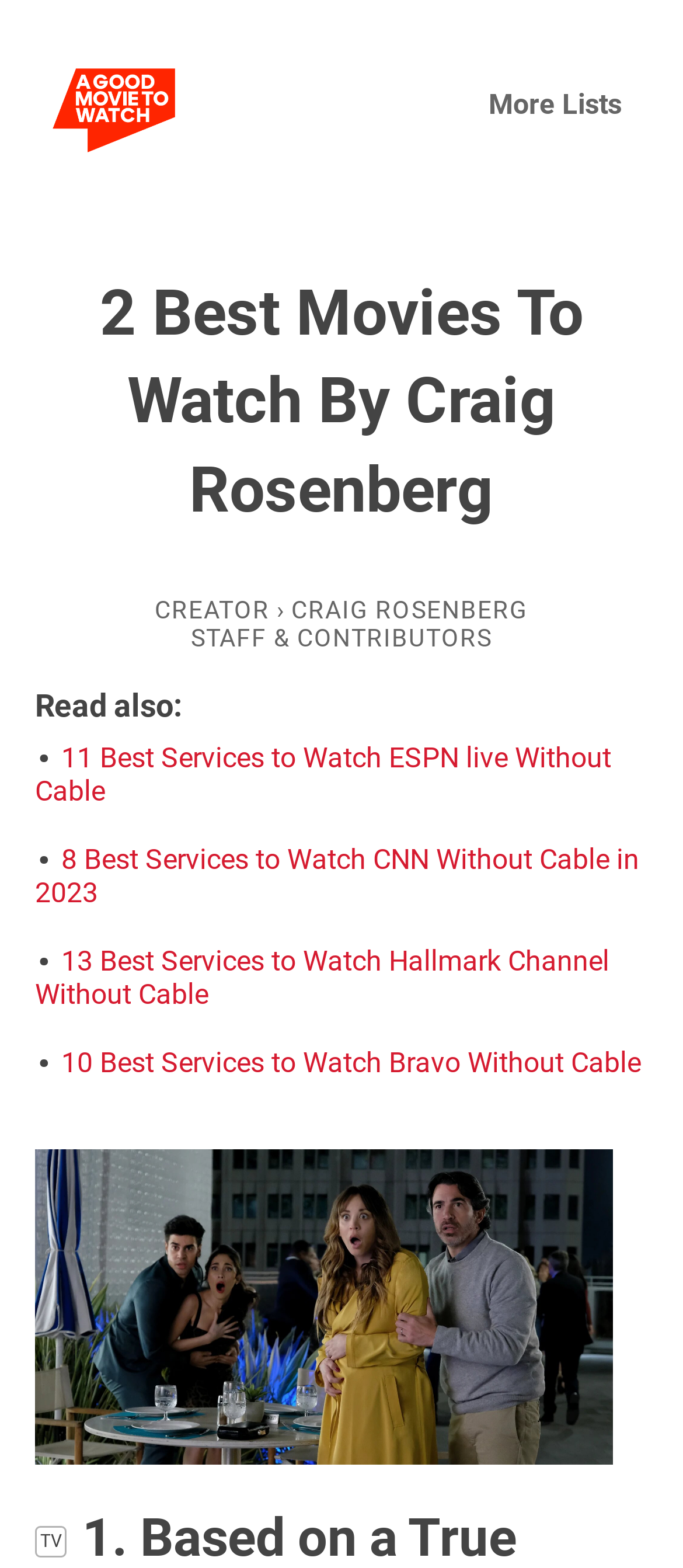Determine the bounding box coordinates for the UI element described. Format the coordinates as (top-left x, top-left y, bottom-right x, bottom-right y) and ensure all values are between 0 and 1. Element description: Craig Rosenberg

[0.426, 0.38, 0.774, 0.398]